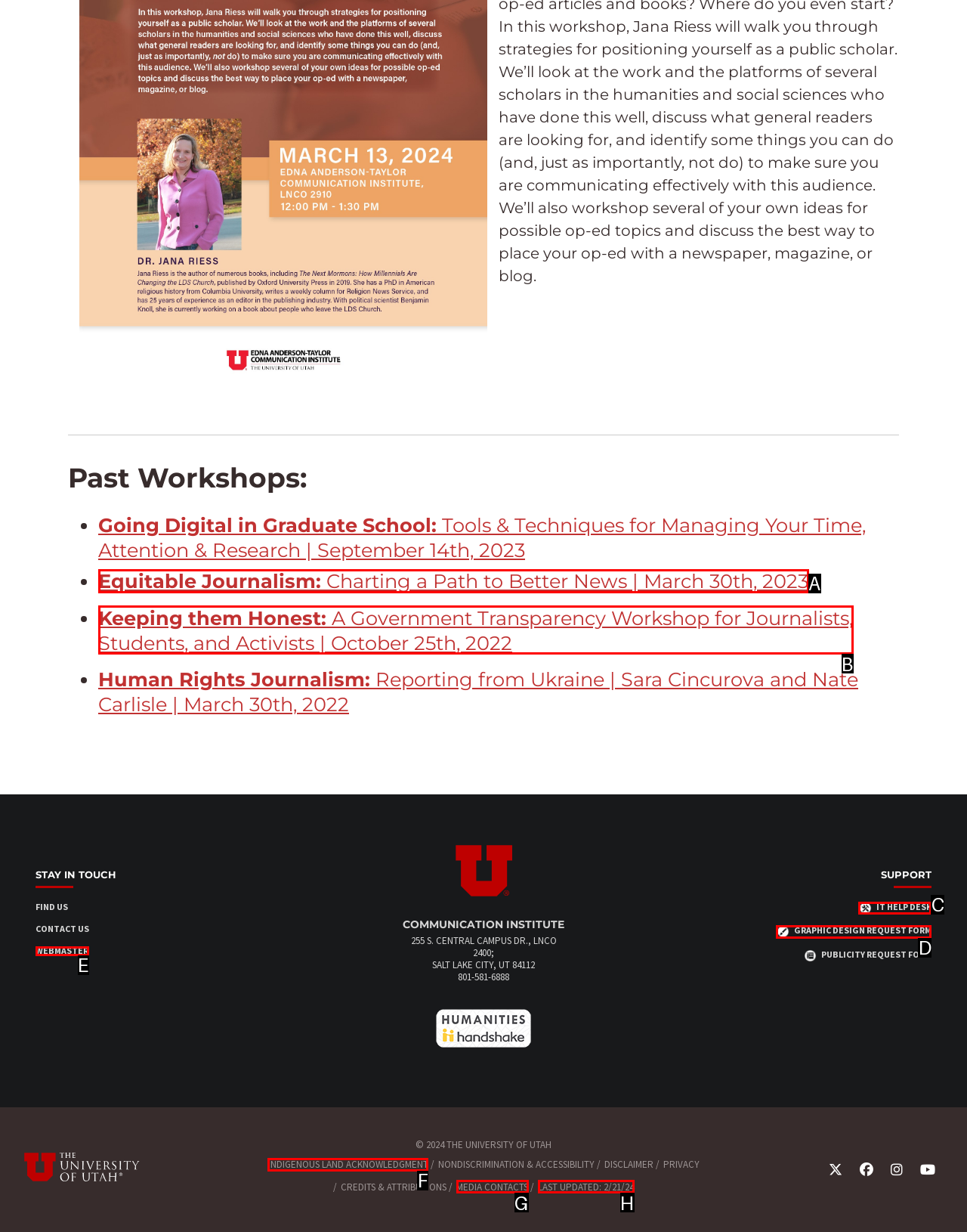Show which HTML element I need to click to perform this task: Find 'IT Help Desk' Answer with the letter of the correct choice.

C